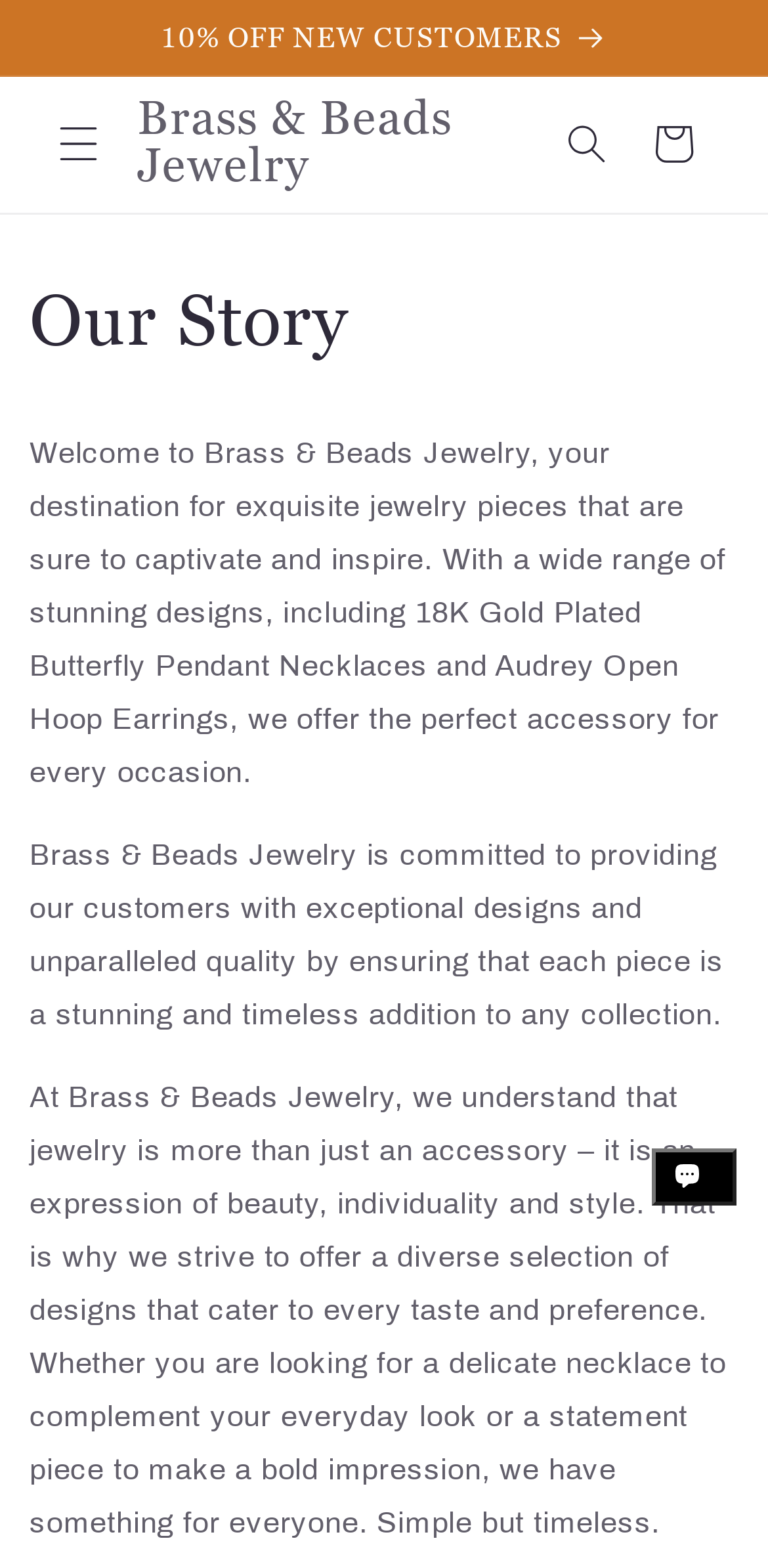What is the purpose of the button with the text 'Menu'?
Please use the image to deliver a detailed and complete answer.

I determined the purpose of the button by looking at its description and the fact that it controls an element called 'menu-drawer', indicating that it is used to open the menu.